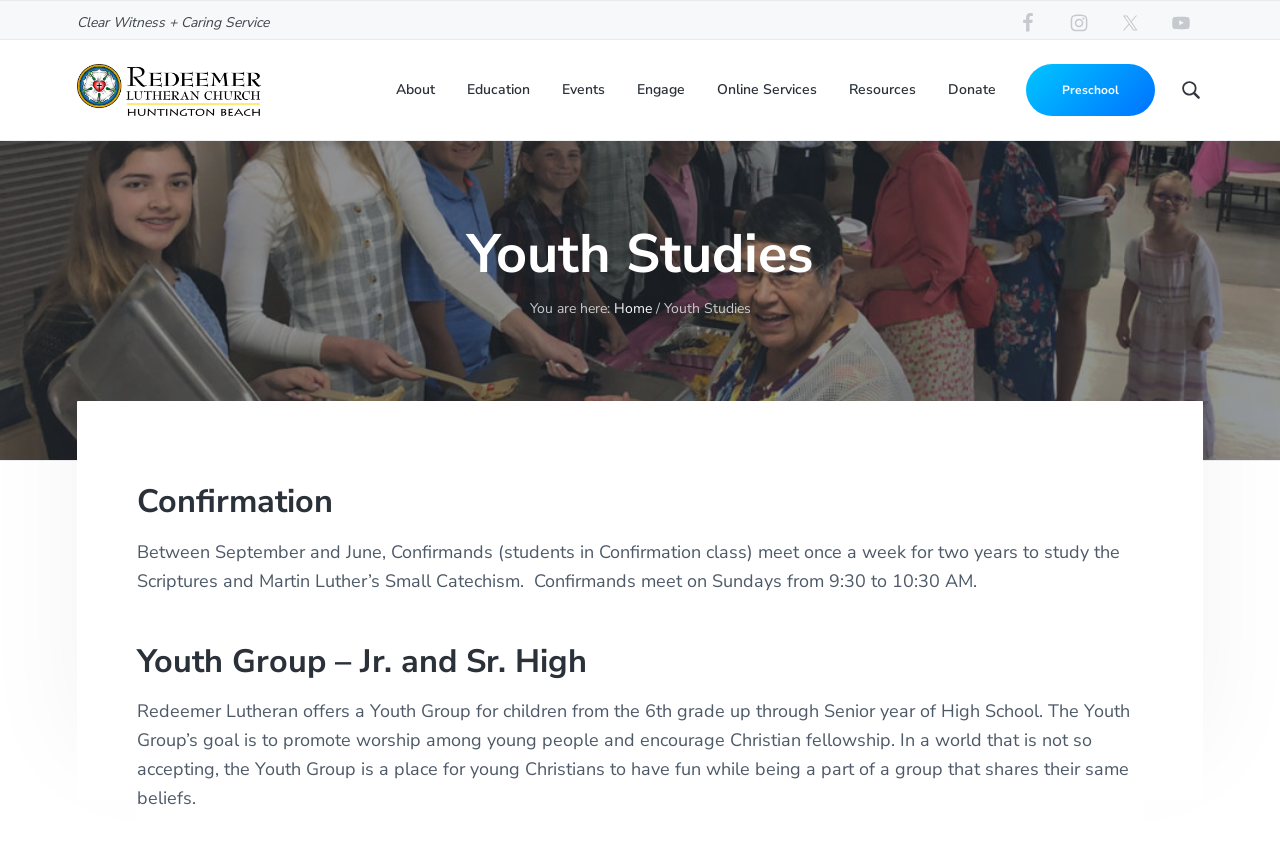Determine the bounding box coordinates of the clickable area required to perform the following instruction: "Click on Facebook link". The coordinates should be represented as four float numbers between 0 and 1: [left, top, right, bottom].

[0.788, 0.004, 0.819, 0.051]